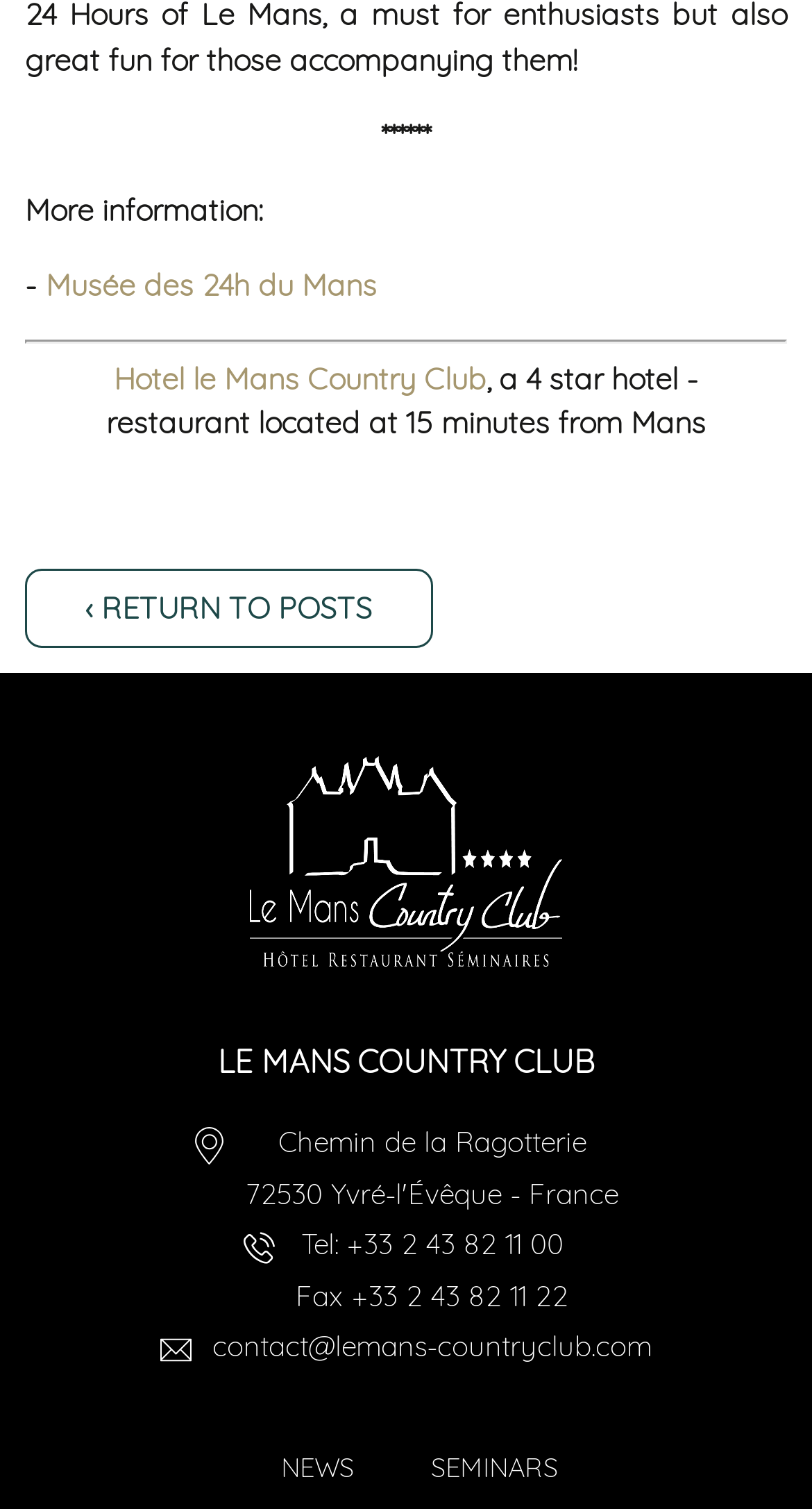Identify the bounding box coordinates necessary to click and complete the given instruction: "View the comments".

None